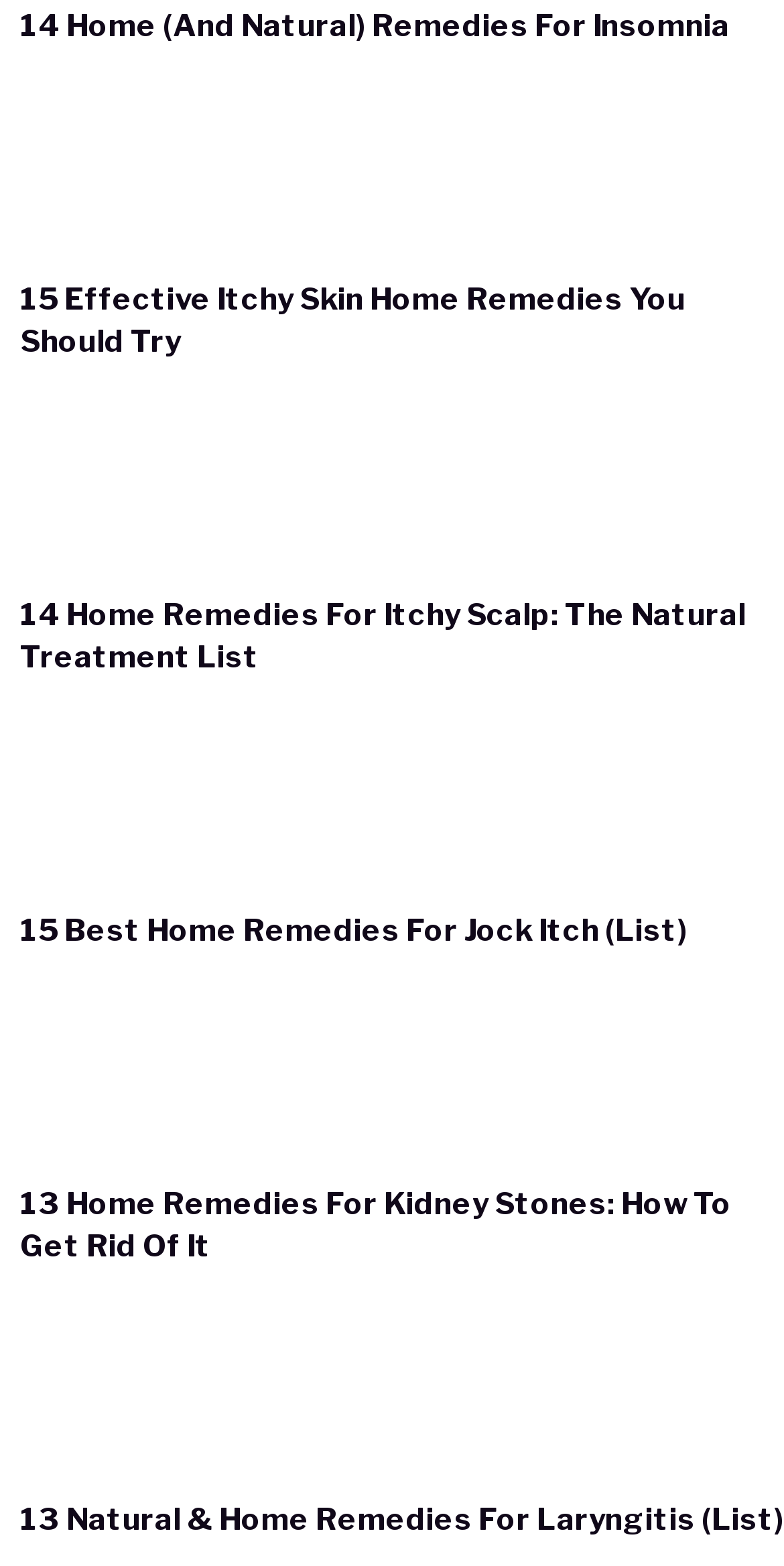Analyze the image and provide a detailed answer to the question: How many home remedies are listed on this page?

By examining the webpage, I can see that there are 8 links with titles that start with a number, indicating a list of home remedies. These links are '14 Home (And Natural) Remedies For Insomnia', '15 Effective Itchy Skin Home Remedies You Should Try', '14 Home Remedies For Itchy Scalp: The Natural Treatment List', '15 Best Home Remedies For Jock Itch (List)', '13 Home Remedies For Kidney Stones: How To Get Rid Of It', '13 Natural & Home Remedies For Laryngitis (List)'. Therefore, there are 8 home remedies listed on this page.